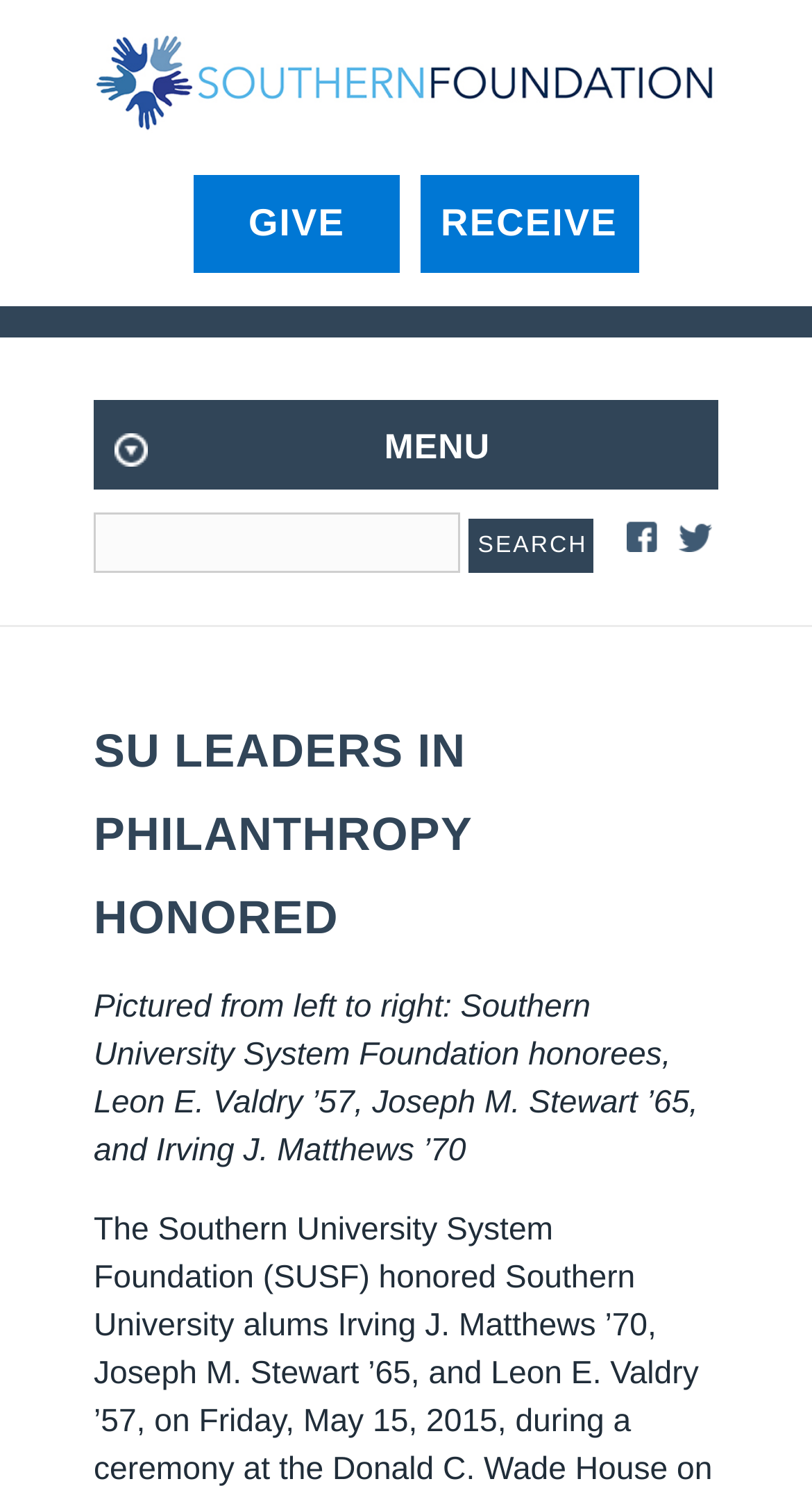Identify the bounding box coordinates for the UI element described as: "alt="twitter image"". The coordinates should be provided as four floats between 0 and 1: [left, top, right, bottom].

[0.836, 0.353, 0.877, 0.375]